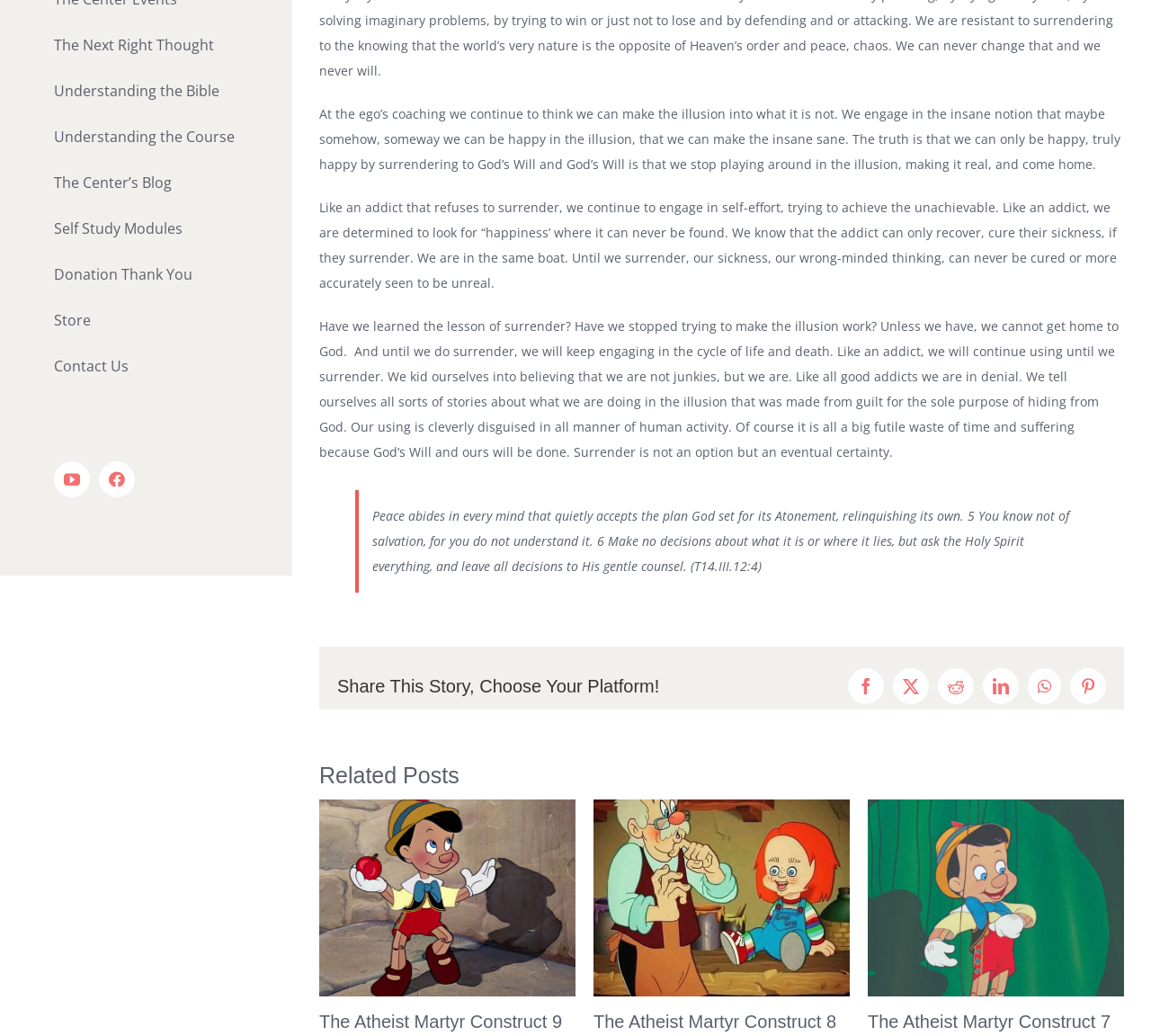Provide the bounding box coordinates of the HTML element described by the text: "Contact Us".

[0.0, 0.332, 0.254, 0.376]